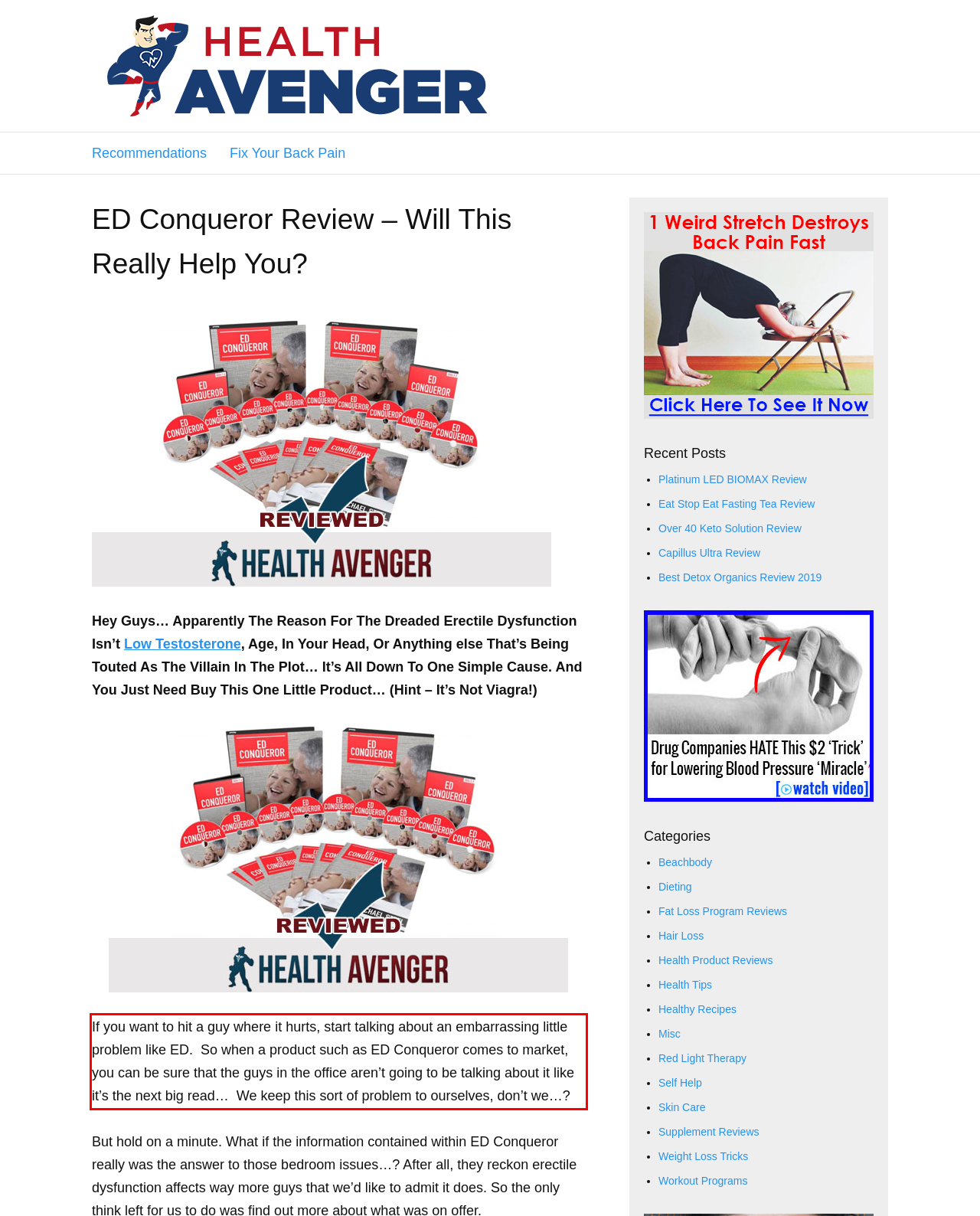Examine the webpage screenshot and use OCR to recognize and output the text within the red bounding box.

If you want to hit a guy where it hurts, start talking about an embarrassing little problem like ED. So when a product such as ED Conqueror comes to market, you can be sure that the guys in the office aren’t going to be talking about it like it’s the next big read… We keep this sort of problem to ourselves, don’t we…?